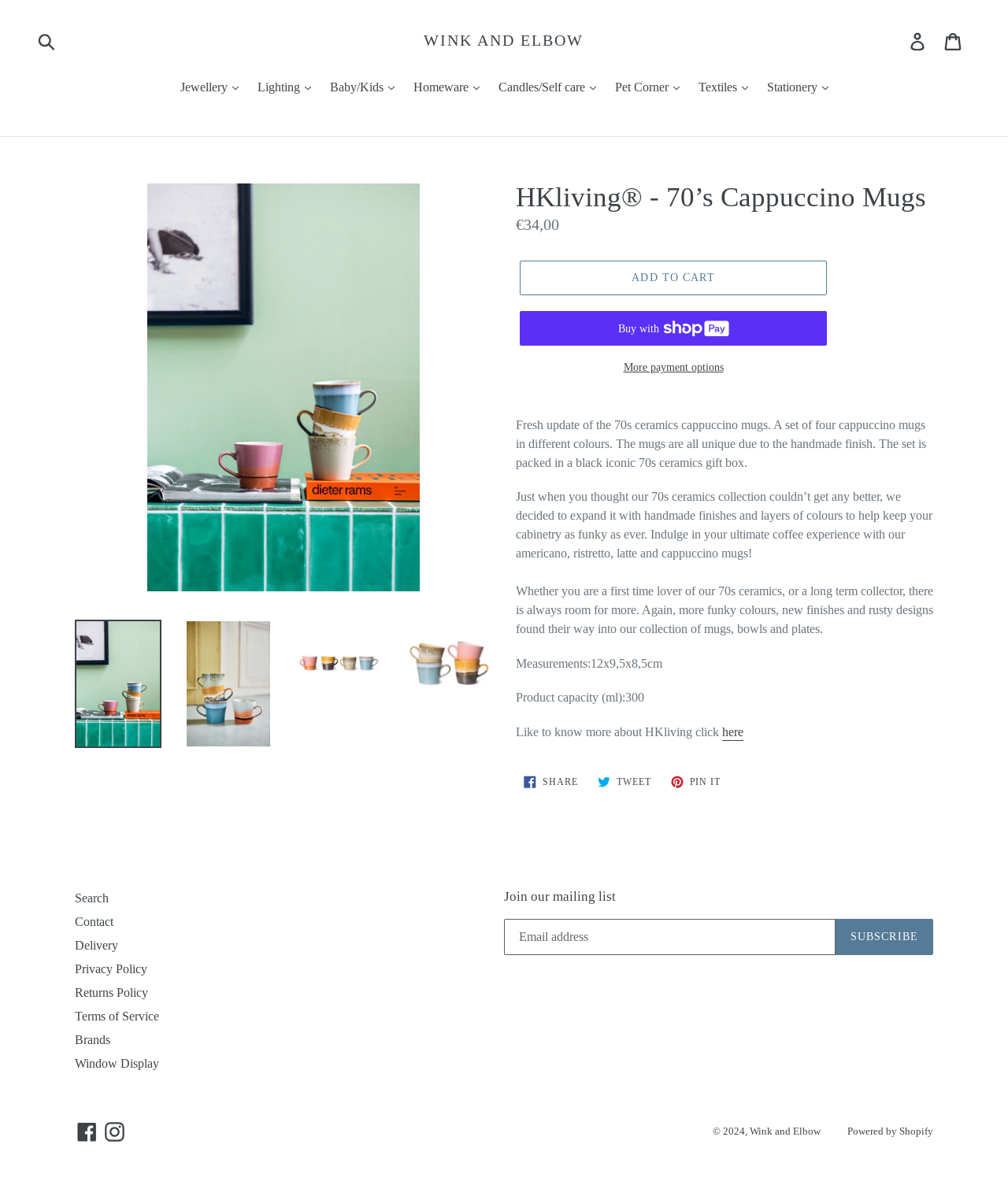Using the element description Cart, predict the bounding box coordinates for the UI element. Provide the coordinates in (top-left x, top-left y, bottom-right x, bottom-right y) format with values ranging from 0 to 1.

[0.928, 0.02, 0.965, 0.049]